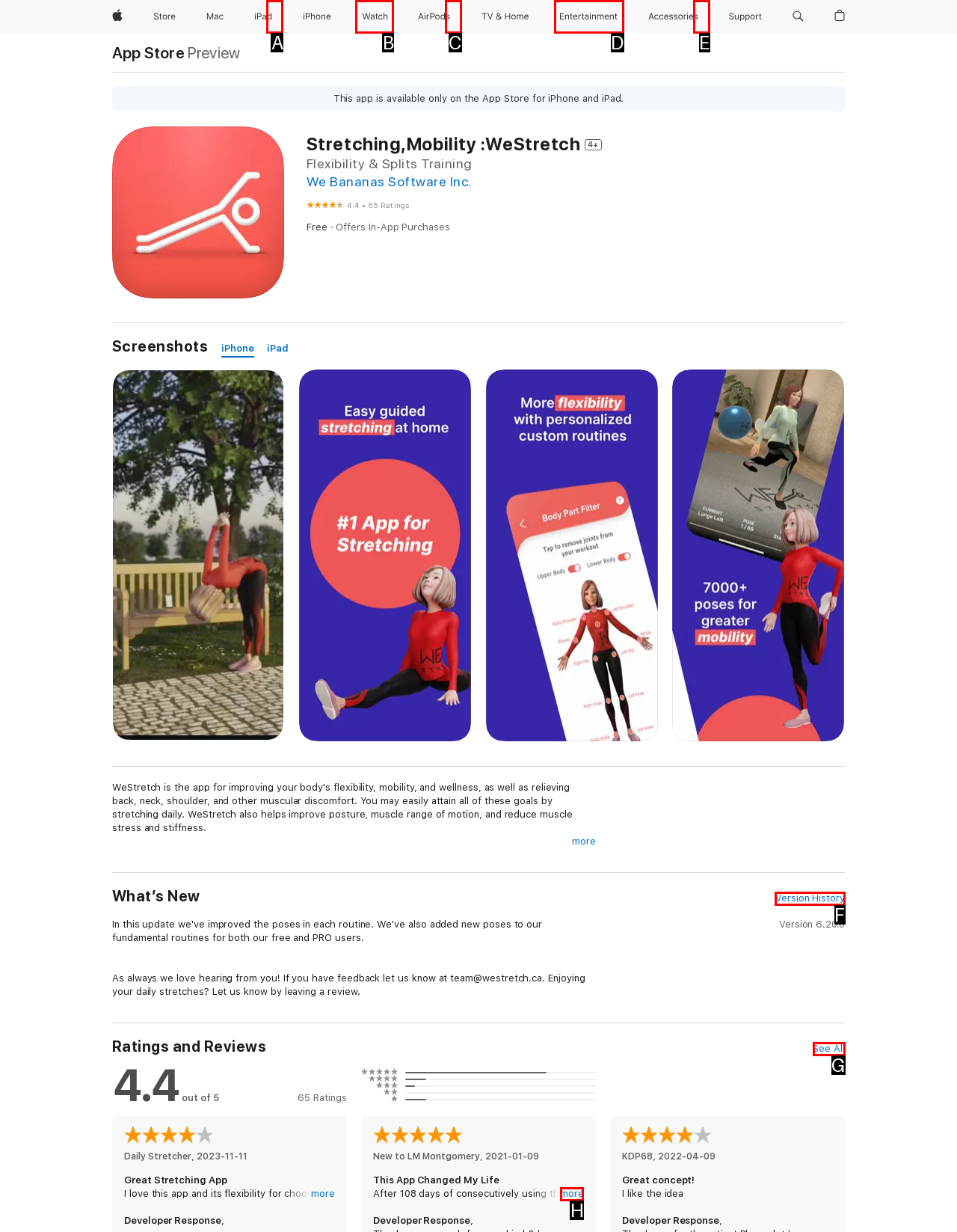Determine which option matches the element description: Version History
Reply with the letter of the appropriate option from the options provided.

F